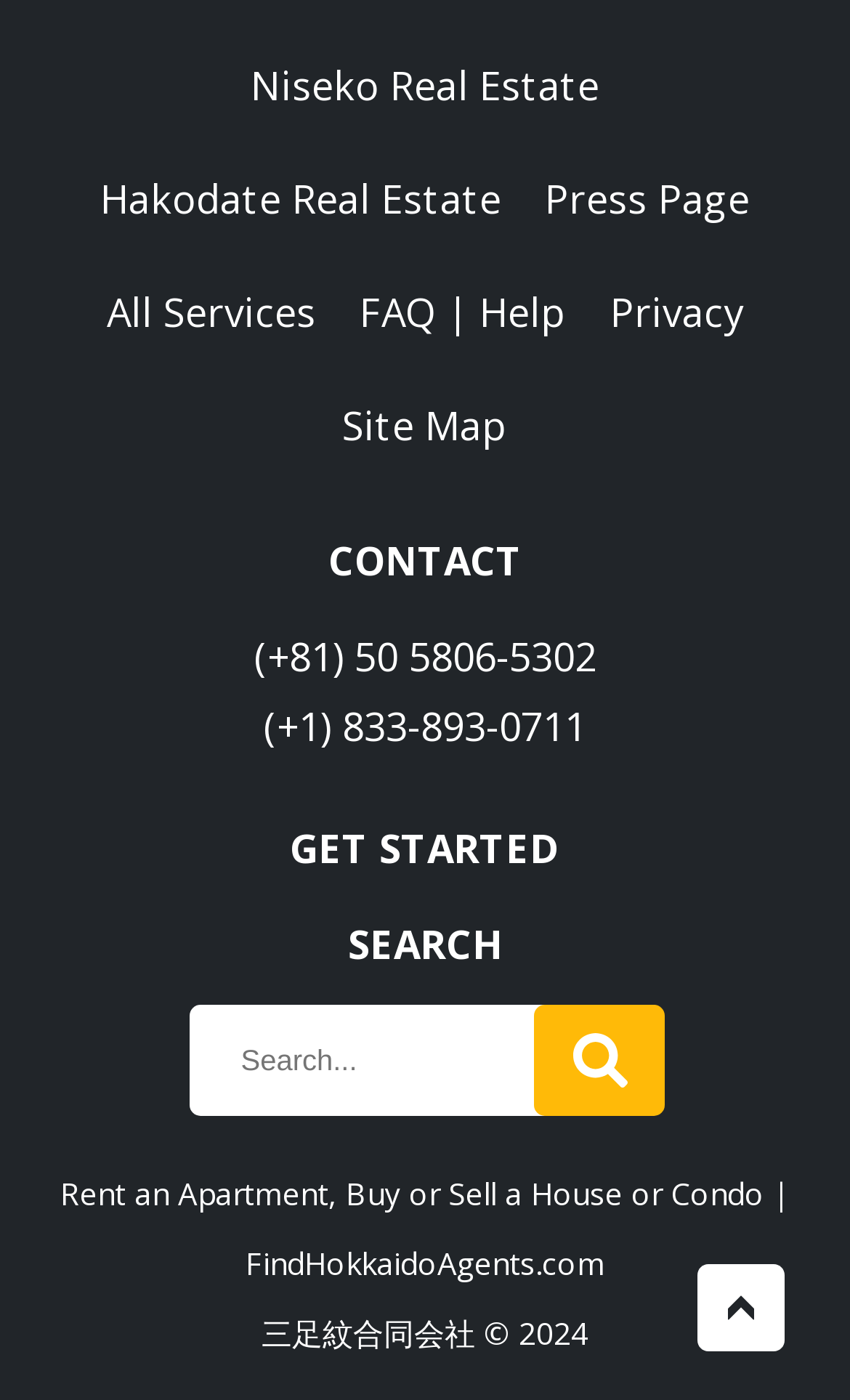Kindly provide the bounding box coordinates of the section you need to click on to fulfill the given instruction: "View the site map".

[0.403, 0.284, 0.597, 0.322]